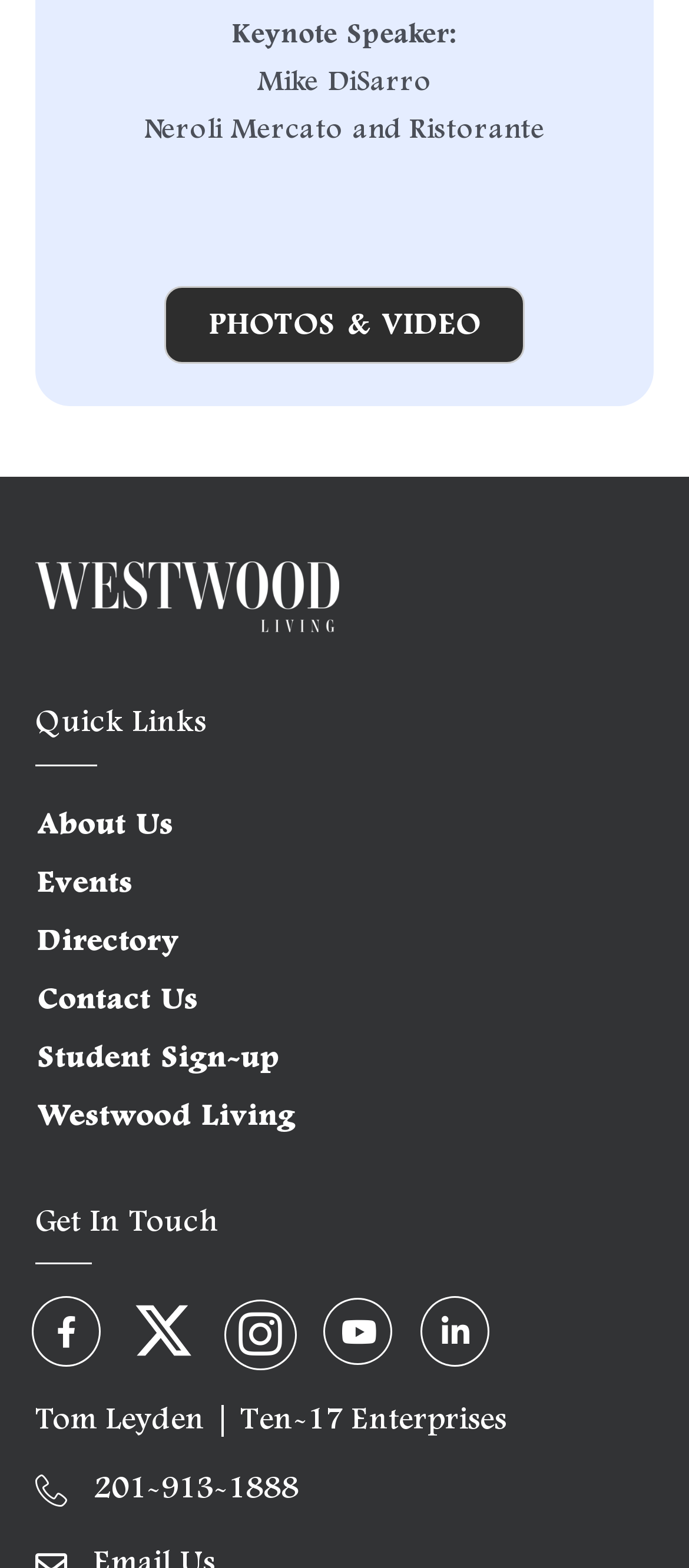Answer the following query concisely with a single word or phrase:
Who is the keynote speaker?

Mike DiSarro